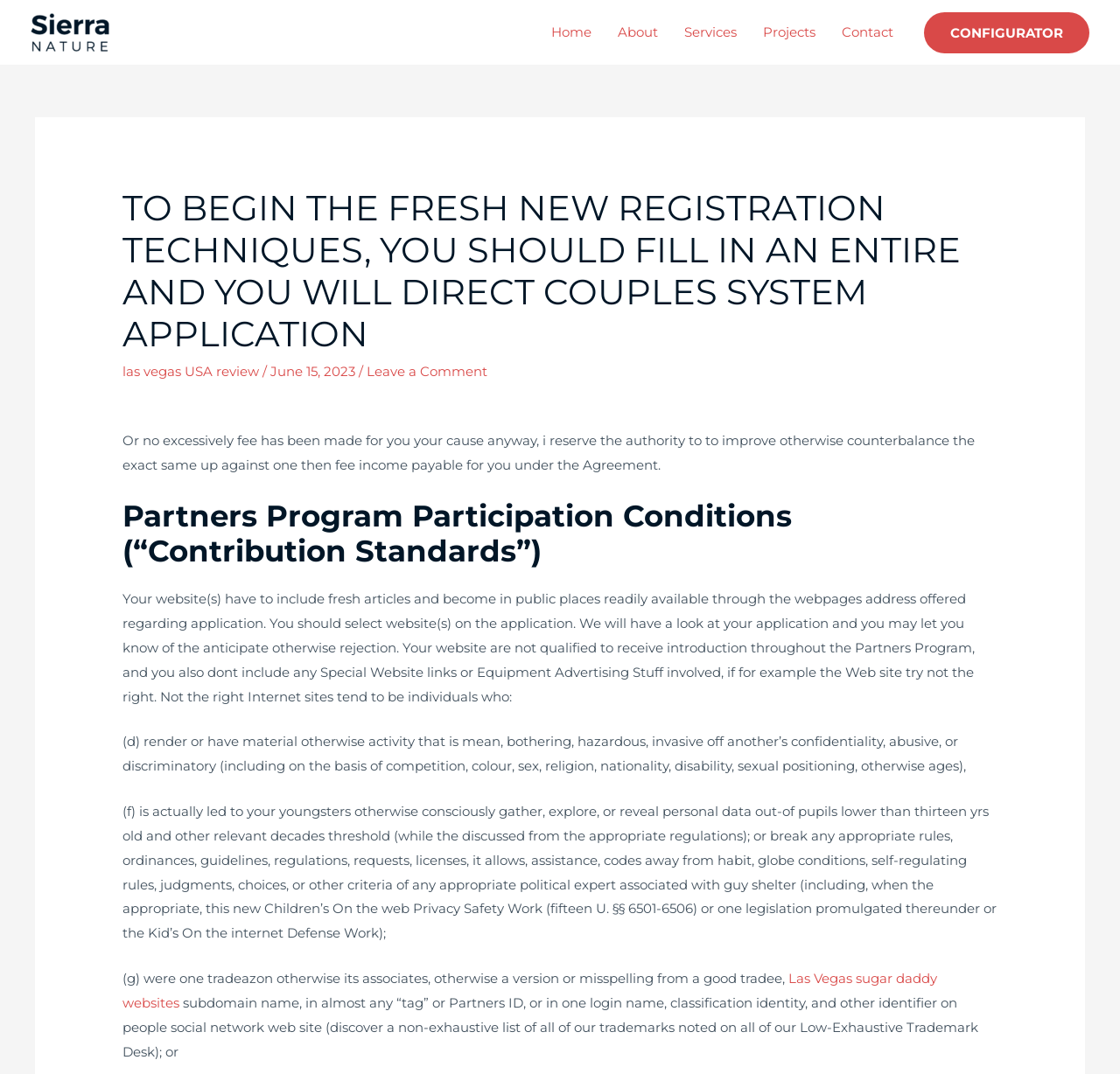Please identify the webpage's heading and generate its text content.

TO BEGIN THE FRESH NEW REGISTRATION TECHNIQUES, YOU SHOULD FILL IN AN ENTIRE AND YOU WILL DIRECT COUPLES SYSTEM APPLICATION